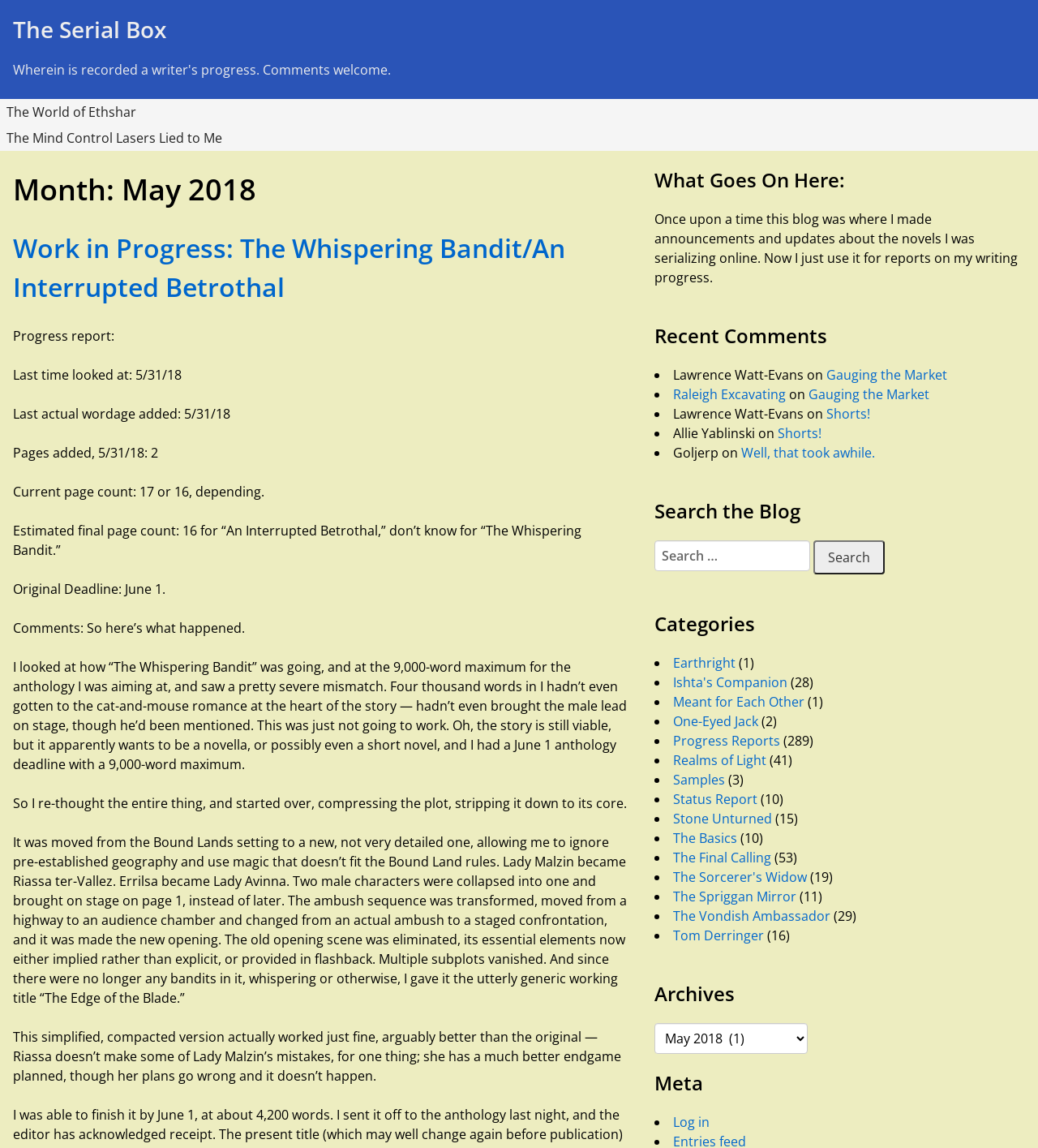What is the name of the new setting where the story 'The Whispering Bandit' takes place?
Provide an in-depth and detailed explanation in response to the question.

The story 'The Whispering Bandit' has been moved to a new setting which is not very detailed, allowing the author to ignore pre-established geography and use magic that doesn’t fit the Bound Land rules.